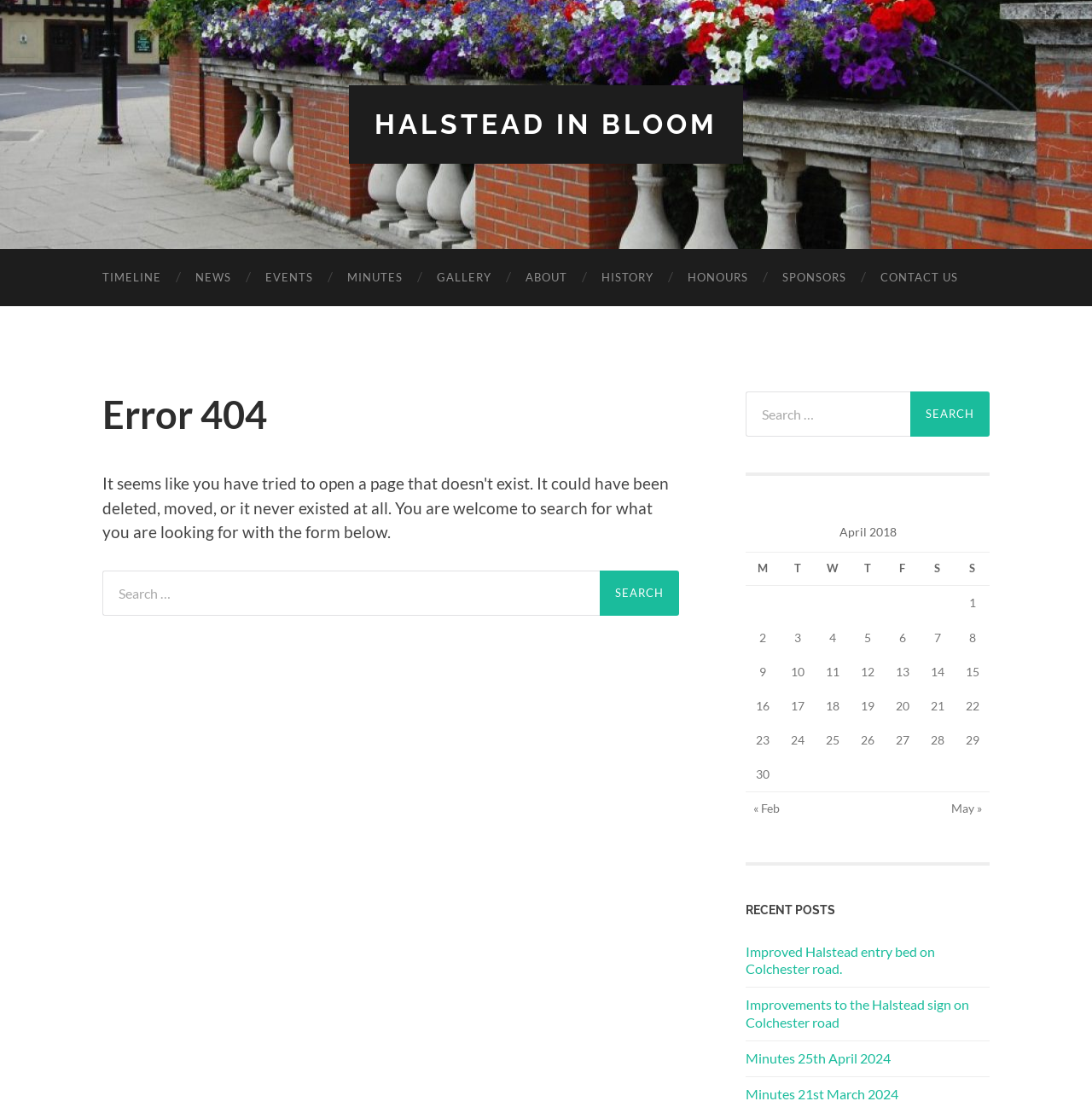Identify the bounding box coordinates of the section that should be clicked to achieve the task described: "Click on the 'TIMELINE' link".

[0.078, 0.225, 0.163, 0.276]